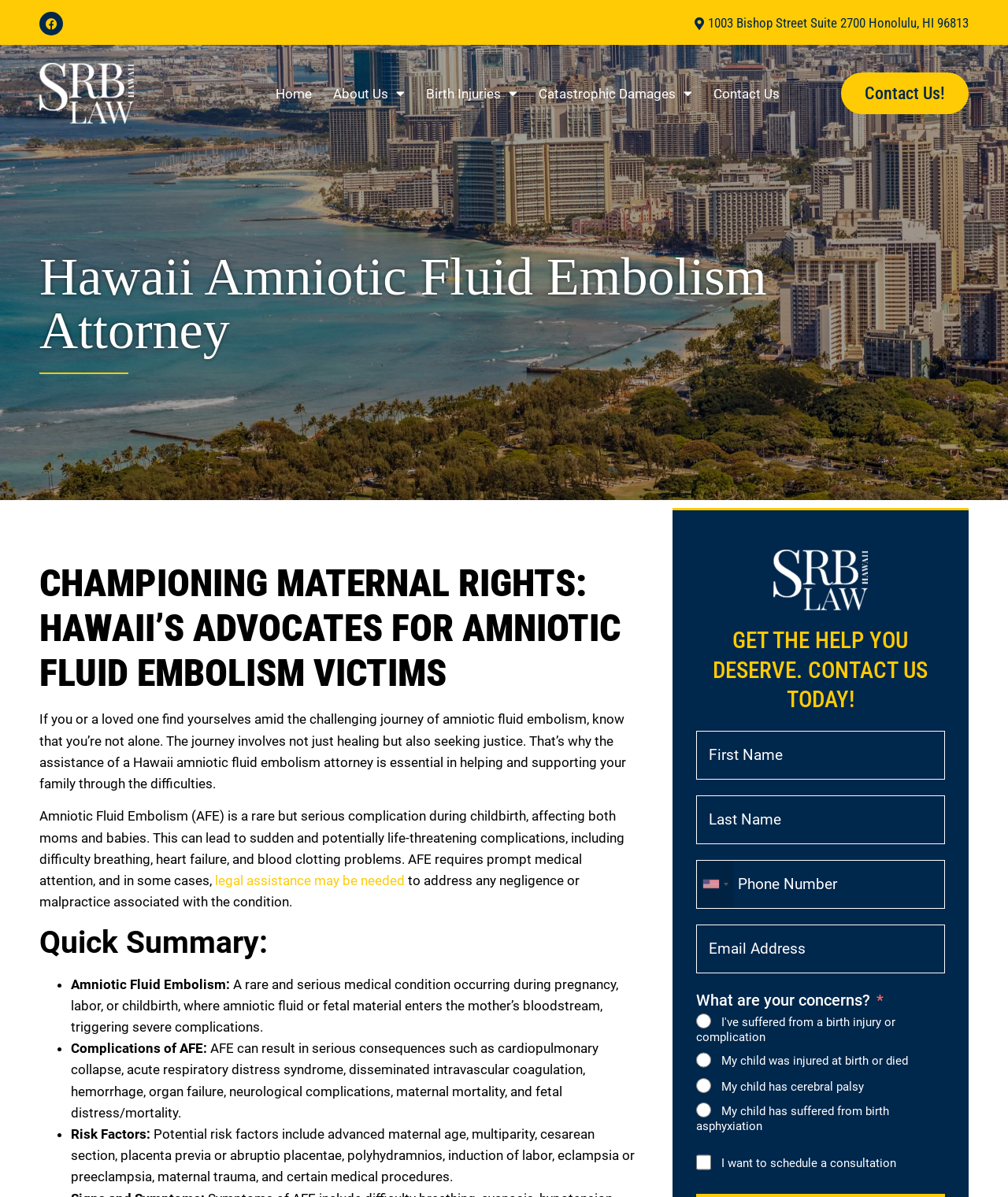Given the description of the UI element: "Facebook", predict the bounding box coordinates in the form of [left, top, right, bottom], with each value being a float between 0 and 1.

[0.039, 0.01, 0.062, 0.03]